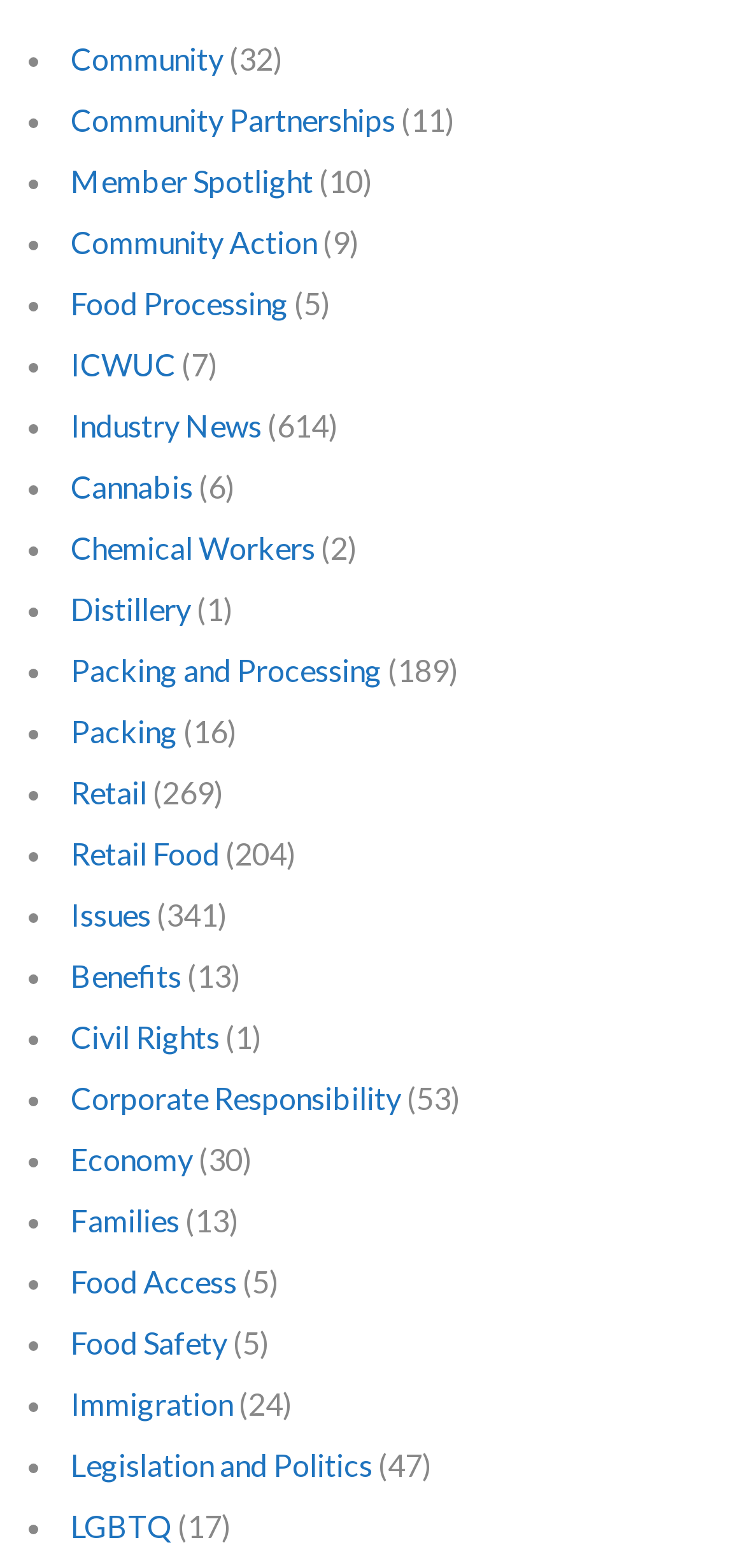How many topics are related to food?
Please respond to the question with a detailed and well-explained answer.

I searched for links containing the word 'food' and found 5 topics: 'Food Processing', 'Food Access', 'Food Safety', 'Retail Food', and 'Packing and Processing'.